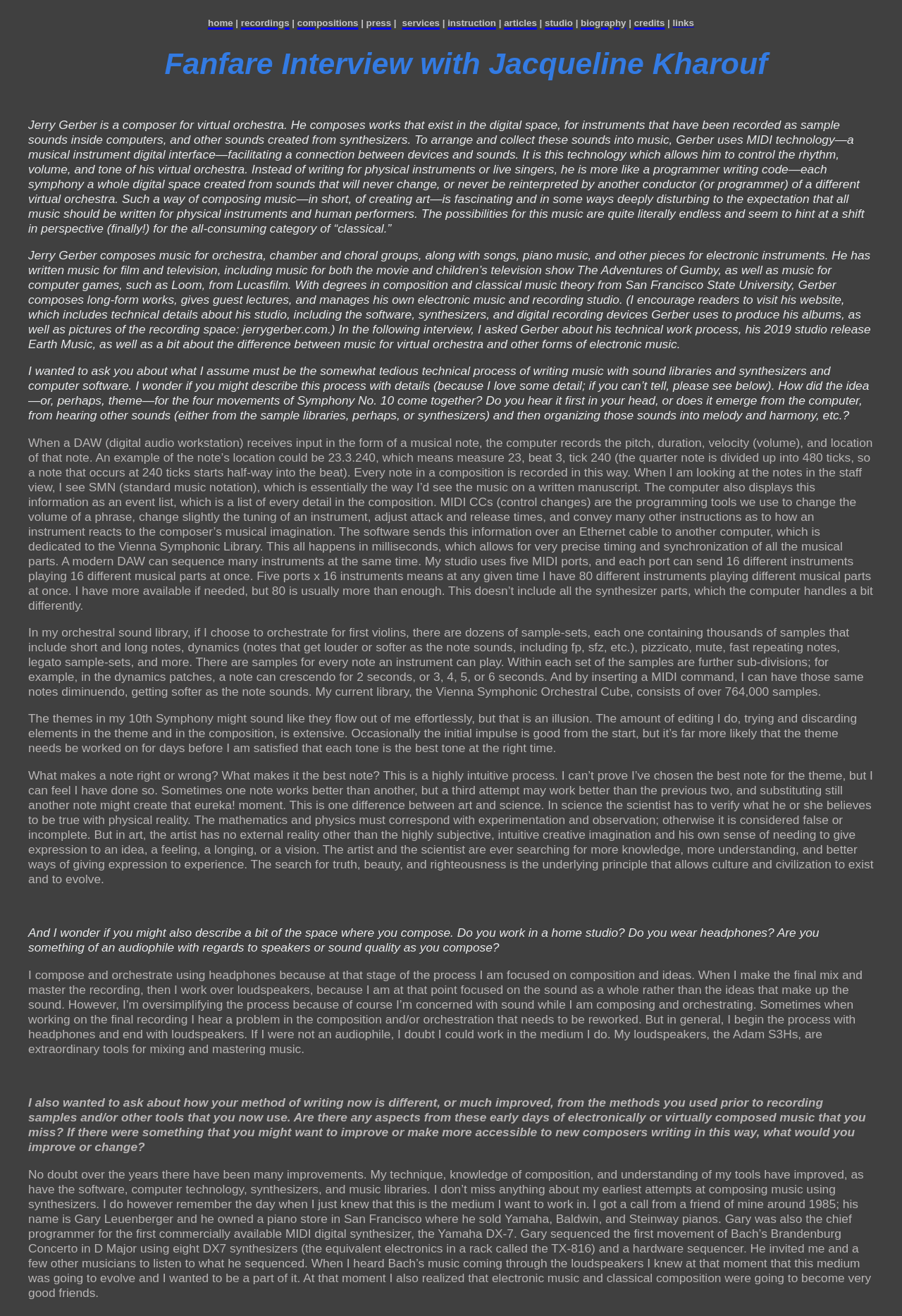What is the profession of Jerry Gerber?
Look at the image and answer the question with a single word or phrase.

Composer